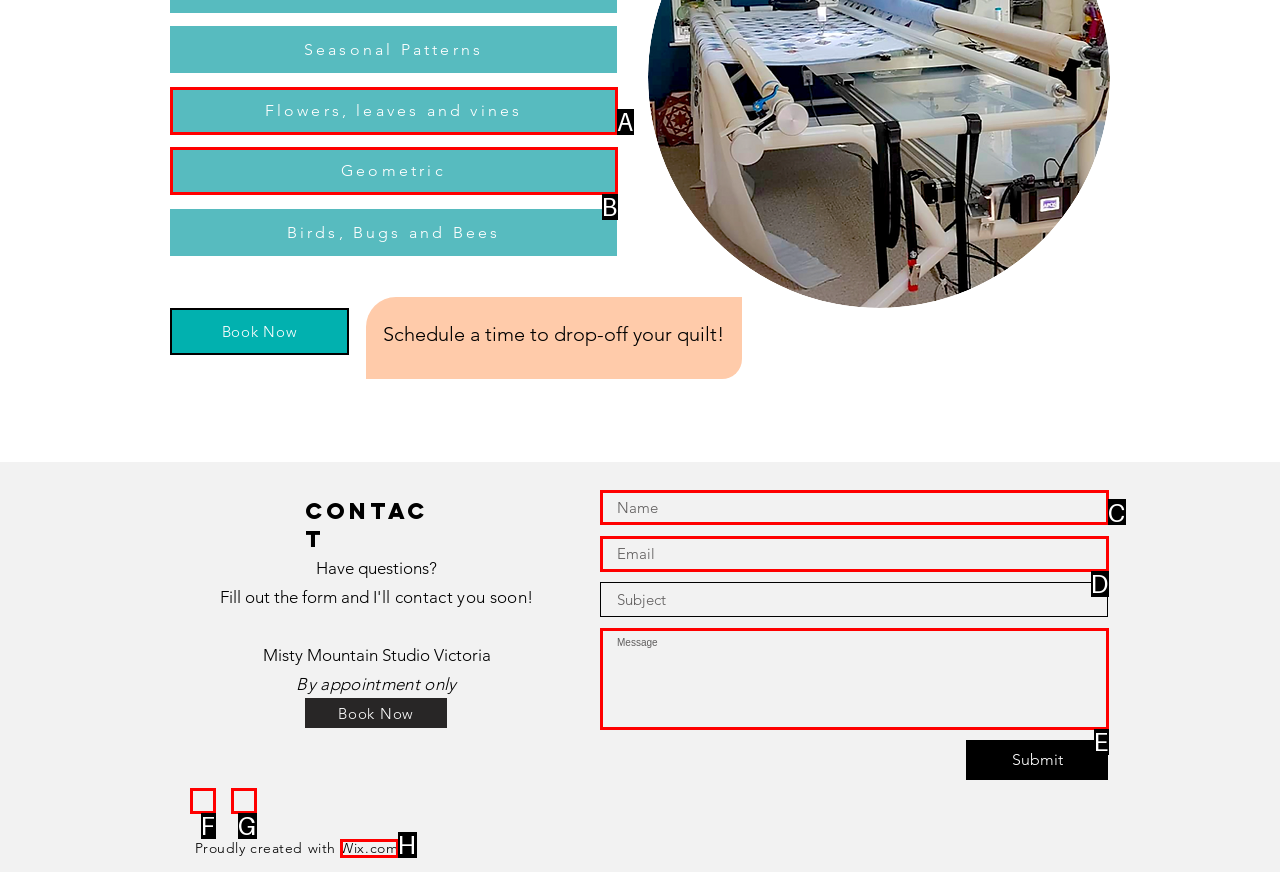To perform the task "Fill out the contact form", which UI element's letter should you select? Provide the letter directly.

C